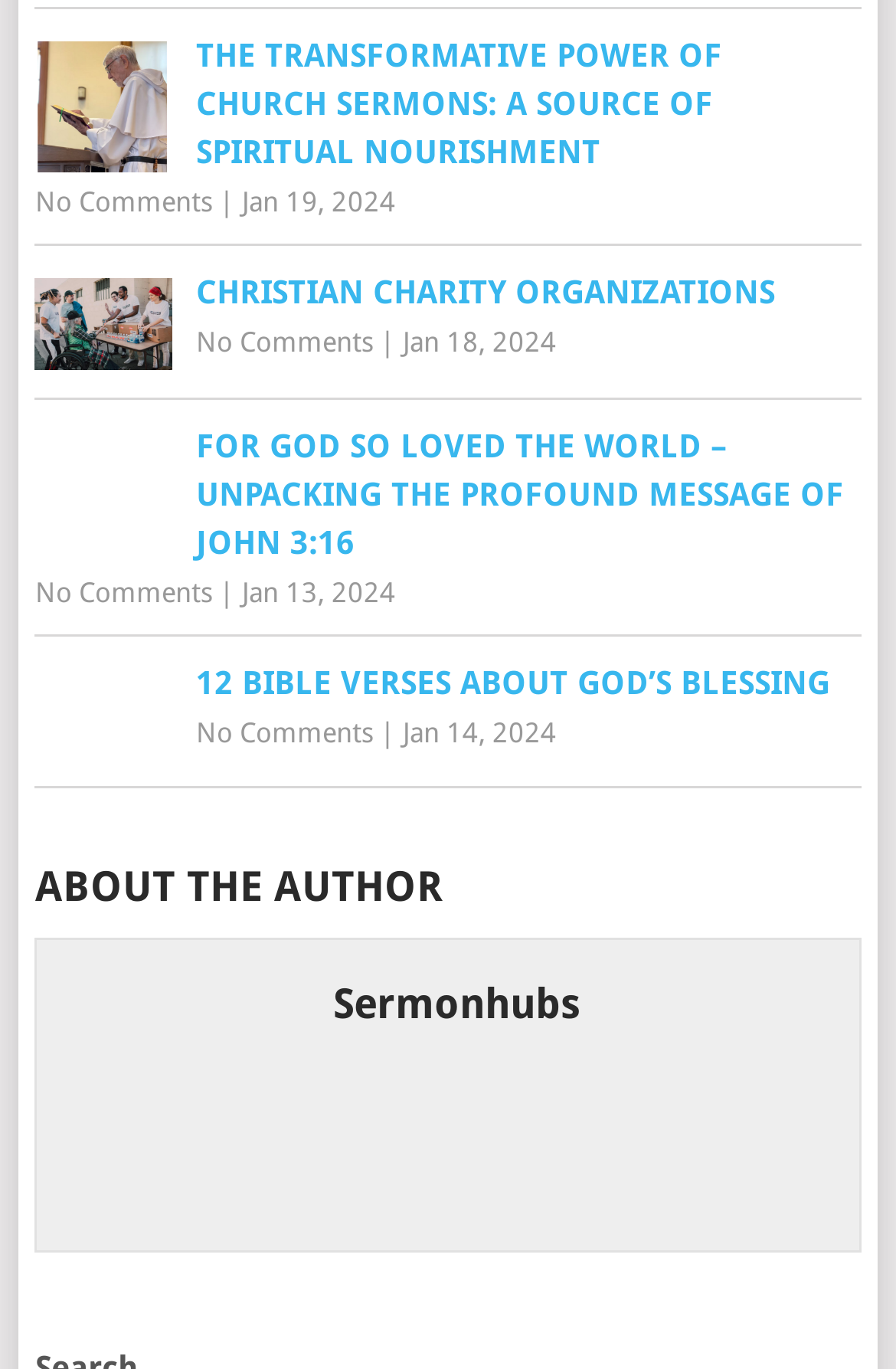Show the bounding box coordinates for the HTML element as described: "No Comments".

[0.039, 0.421, 0.237, 0.444]